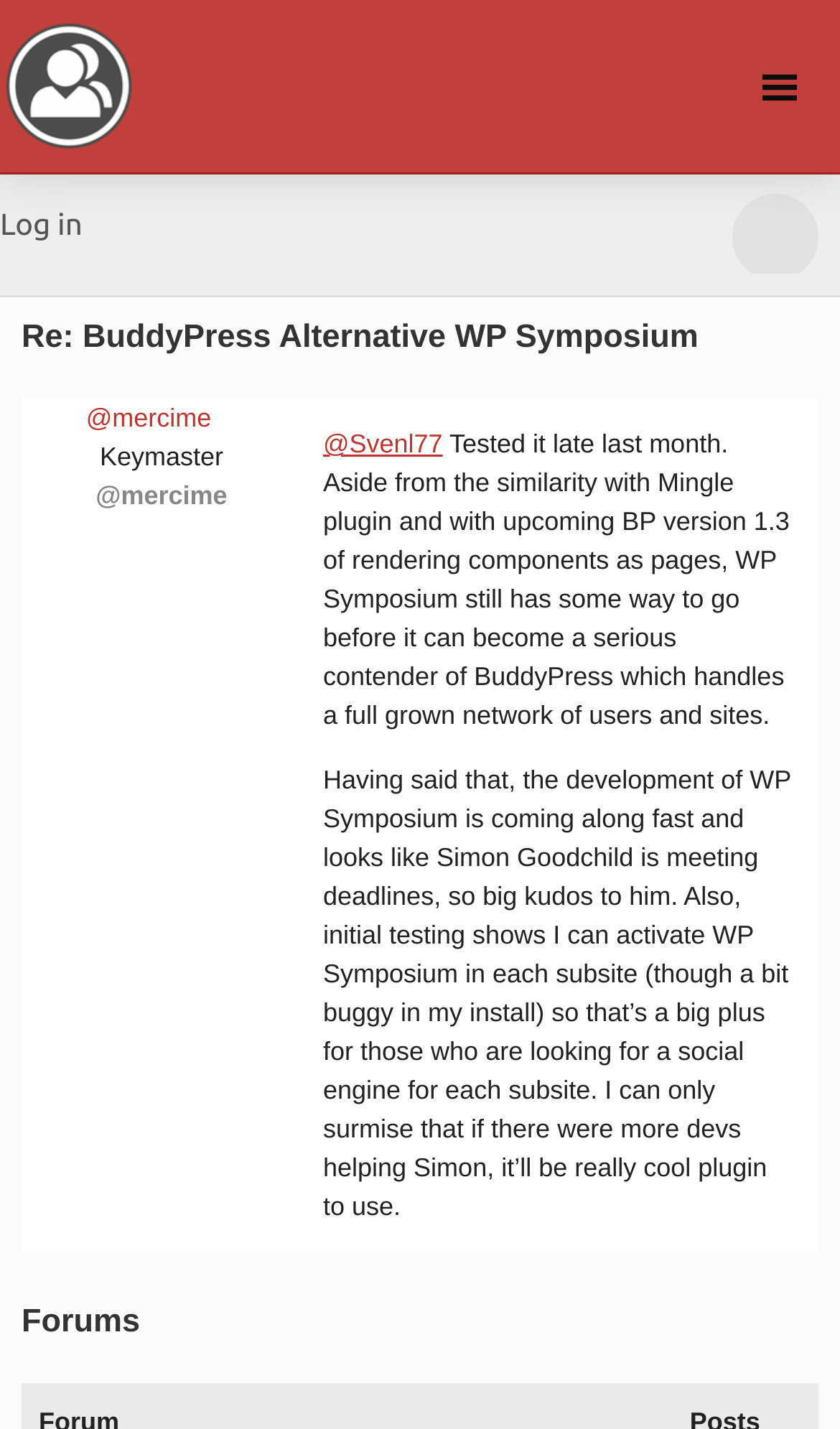Please reply with a single word or brief phrase to the question: 
What is the username of the person who posted the message?

mercime